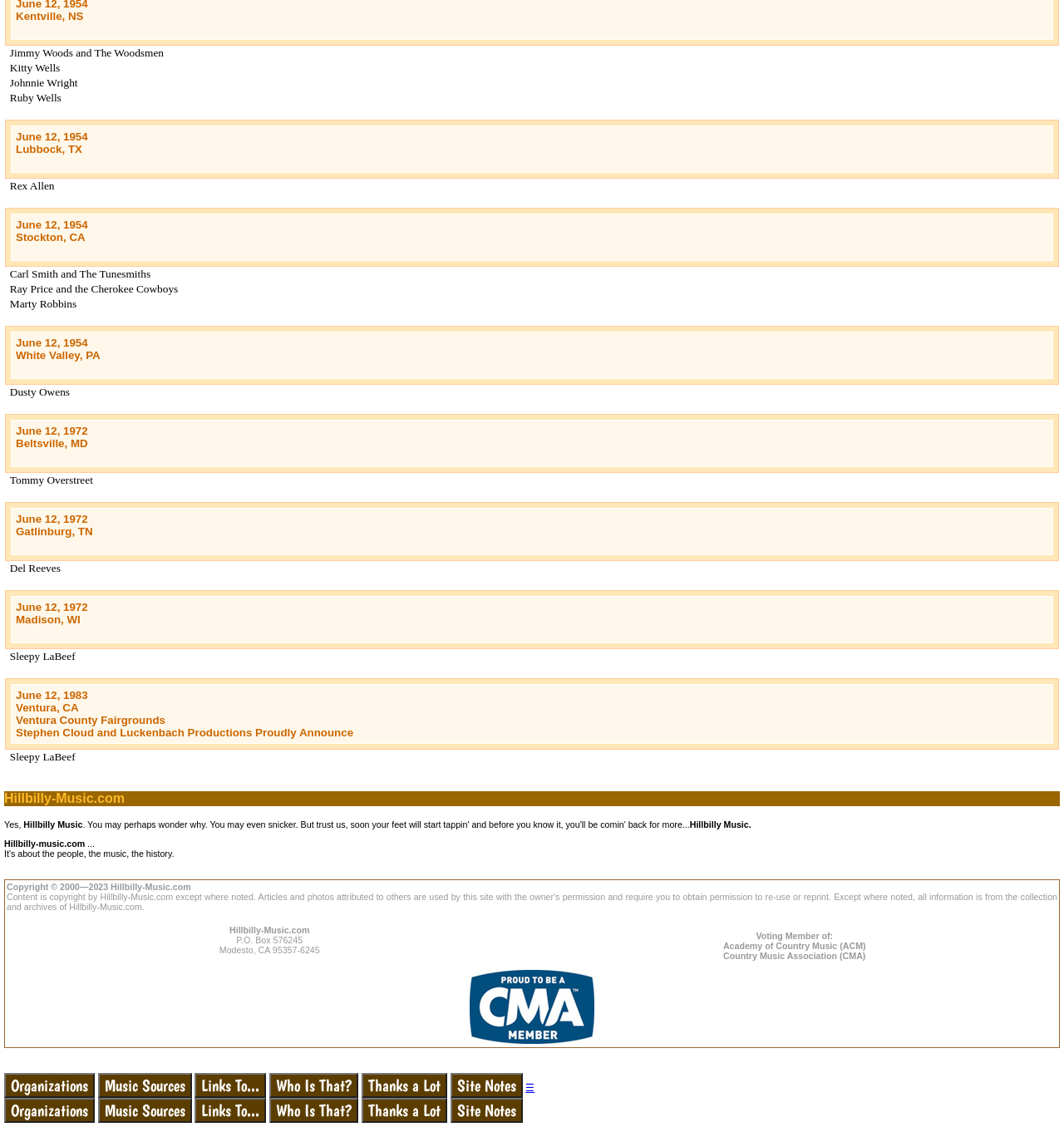Identify the bounding box coordinates necessary to click and complete the given instruction: "View details of Jimmy Woods and The Woodsmen".

[0.005, 0.041, 0.995, 0.054]